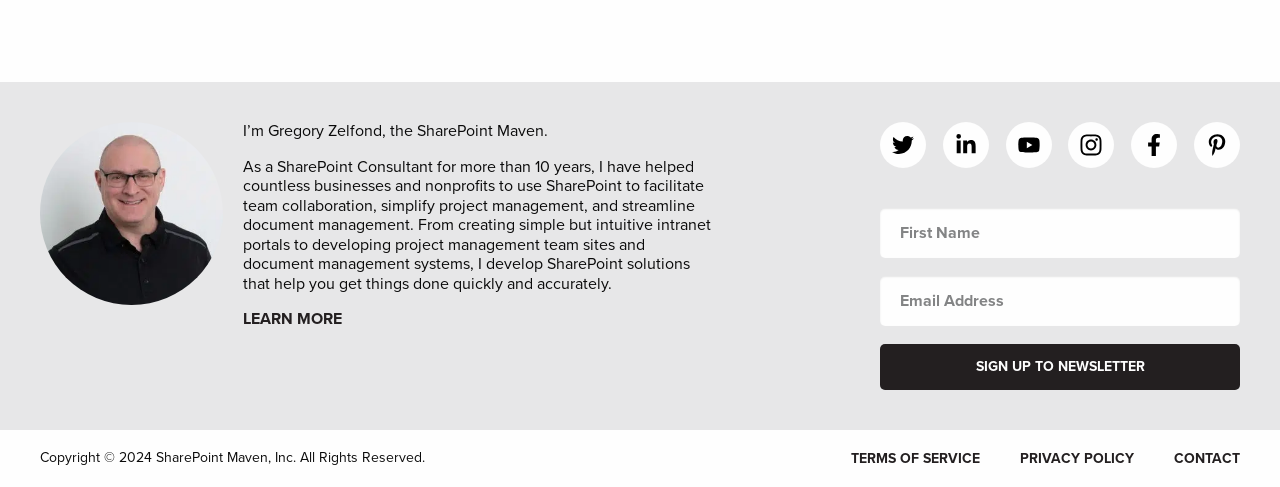What is the consultant's name?
Refer to the image and answer the question using a single word or phrase.

Gregory Zelfond